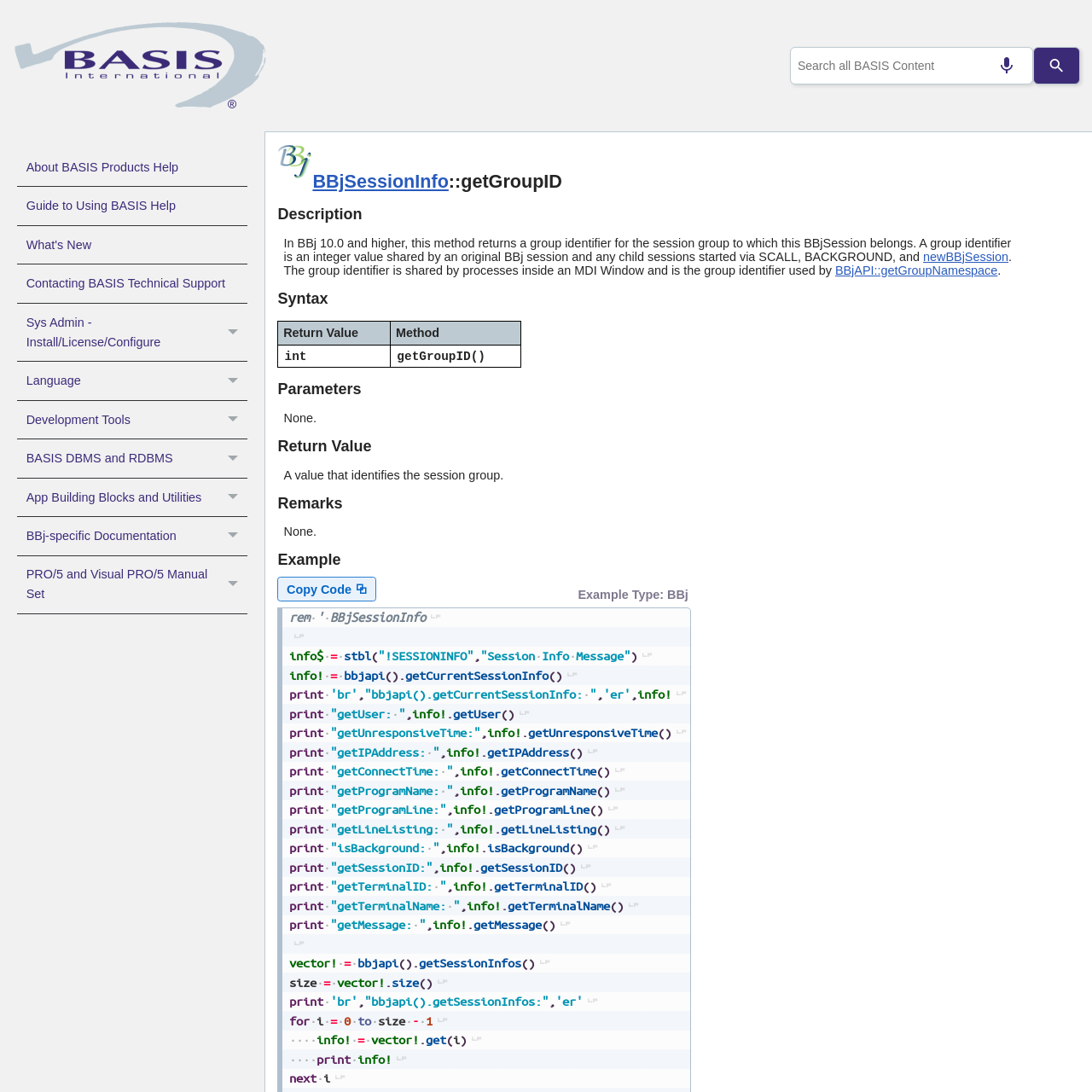Given the element description, predict the bounding box coordinates in the format (top-left x, top-left y, bottom-right x, bottom-right y). Make sure all values are between 0 and 1. Here is the element description: Guide to Using BASIS Help

[0.016, 0.171, 0.227, 0.207]